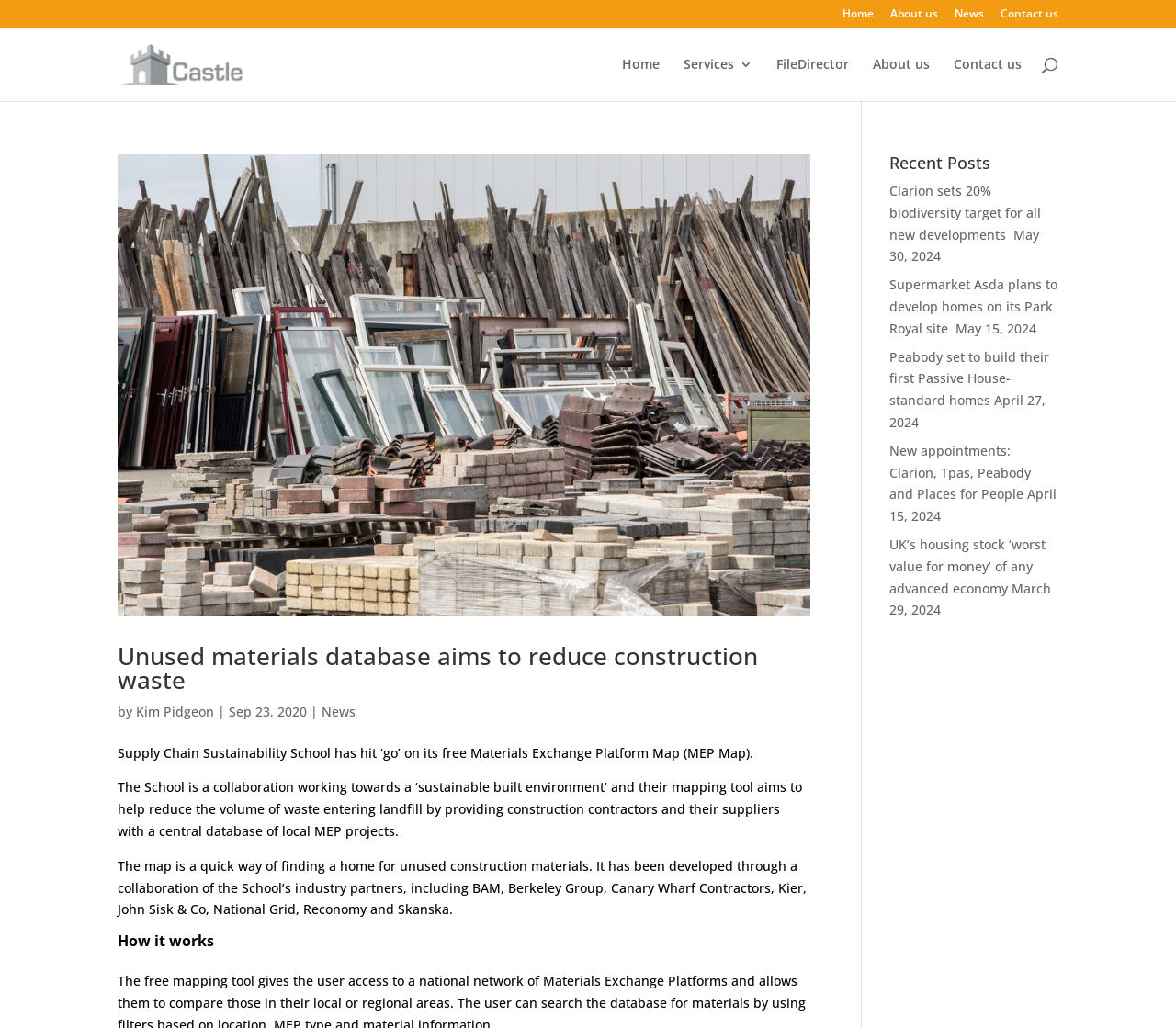Provide the bounding box coordinates of the section that needs to be clicked to accomplish the following instruction: "Search for products."

None